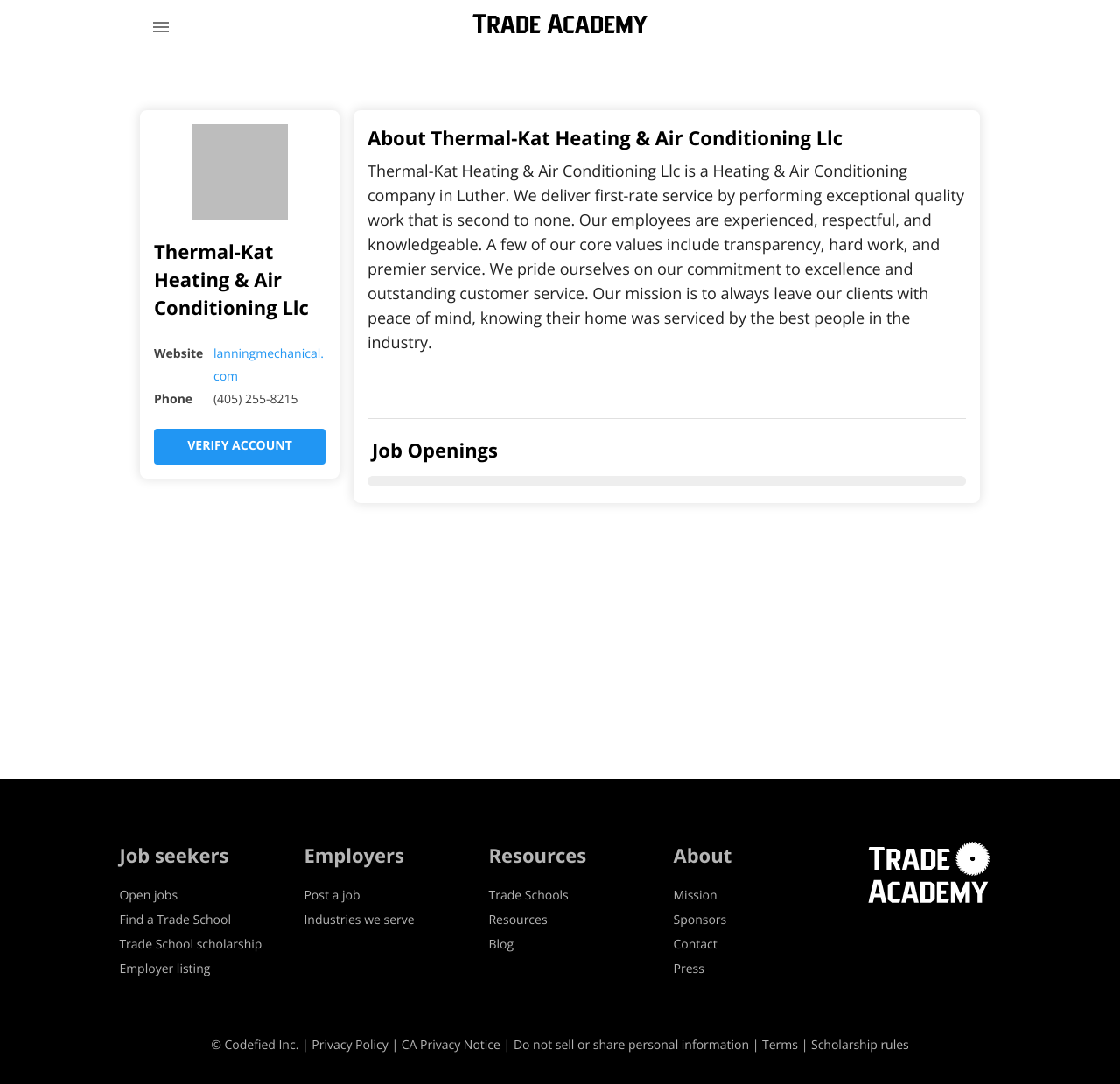Determine the coordinates of the bounding box for the clickable area needed to execute this instruction: "Read the article about Donanemab approval".

None